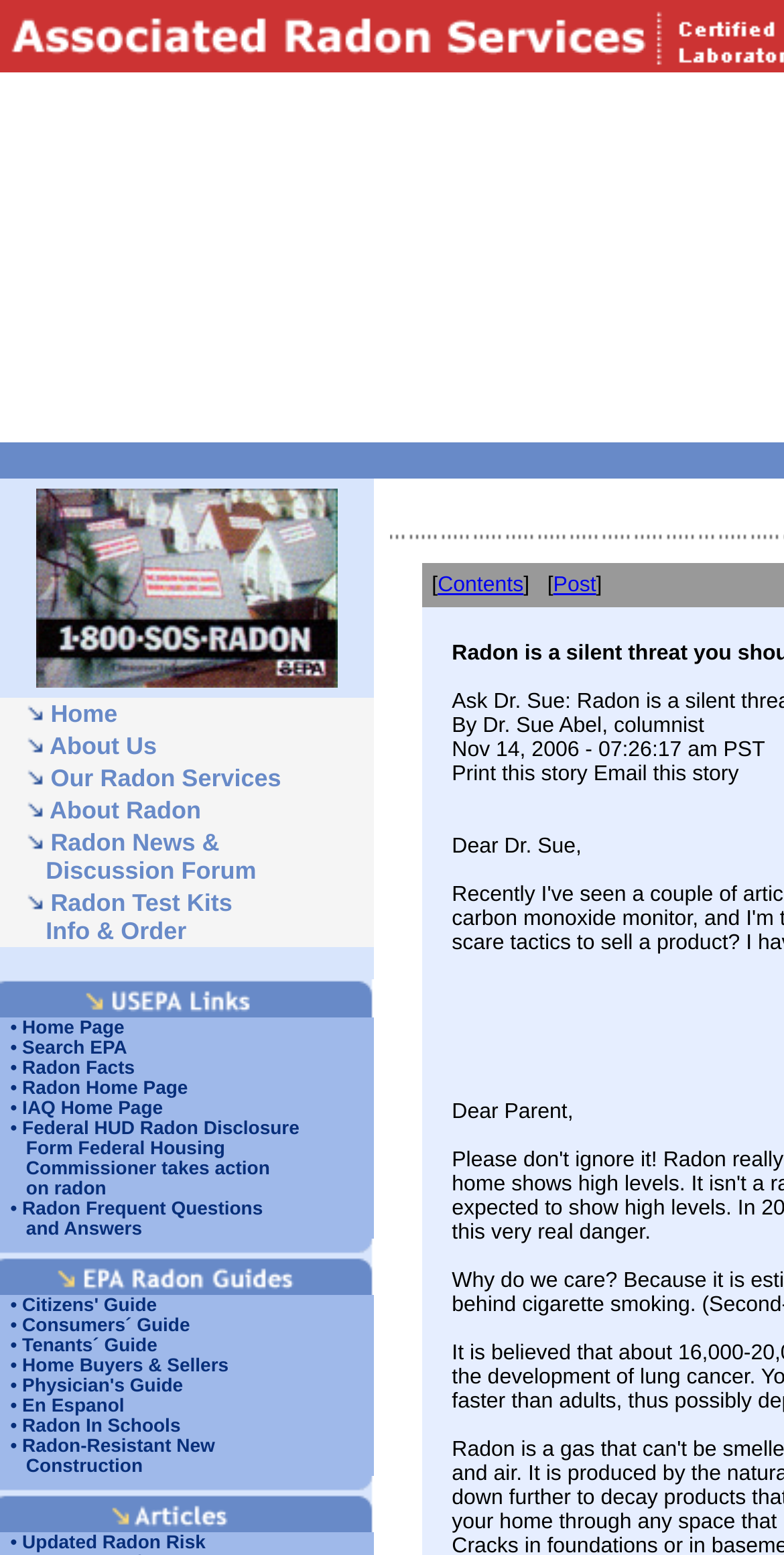Determine the bounding box coordinates for the UI element with the following description: "Radon News & Discussion Forum". The coordinates should be four float numbers between 0 and 1, represented as [left, top, right, bottom].

[0.033, 0.533, 0.327, 0.569]